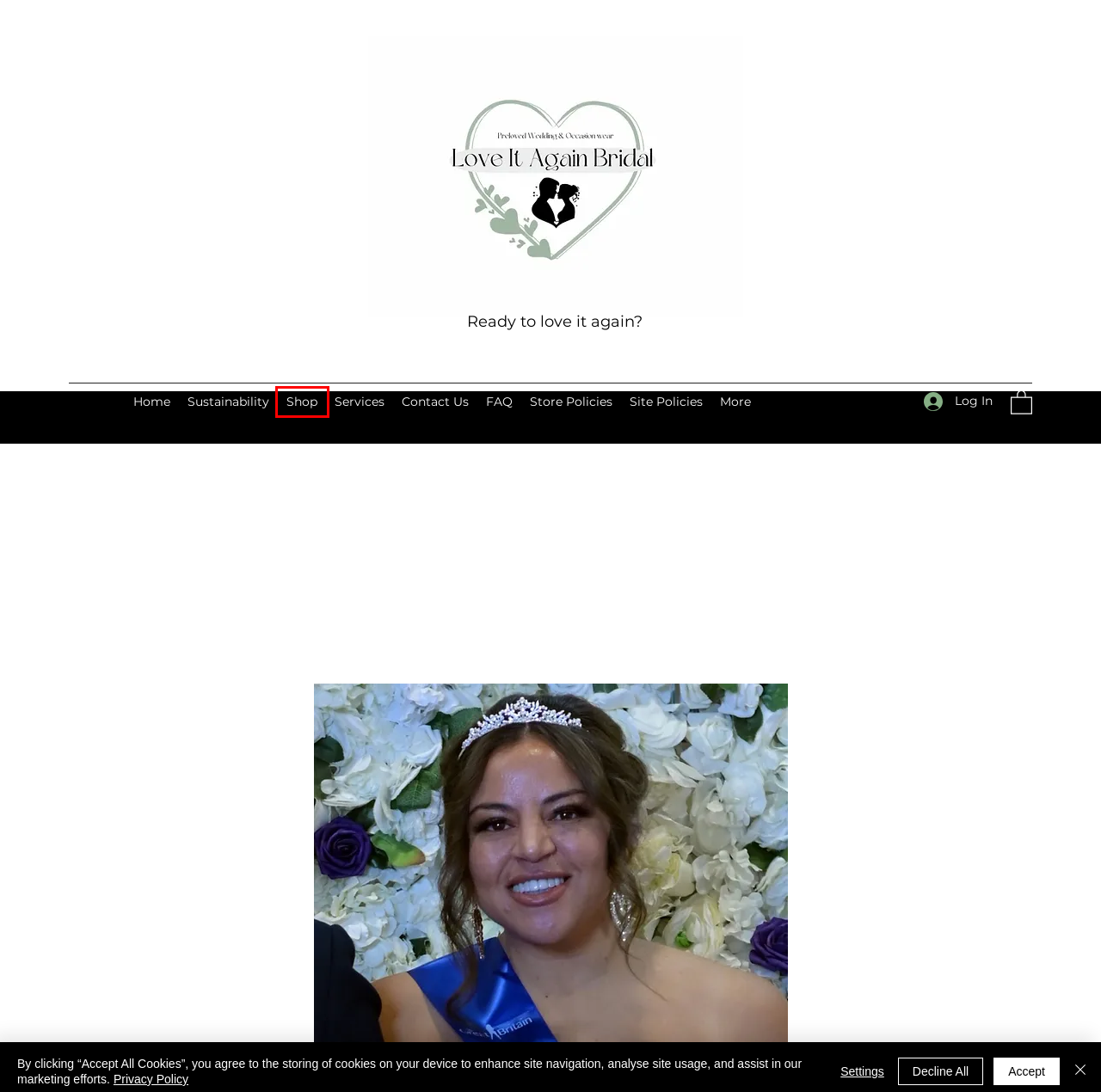You have a screenshot of a webpage with a red rectangle bounding box. Identify the best webpage description that corresponds to the new webpage after clicking the element within the red bounding box. Here are the candidates:
A. Shop | Love It Again Bridal
B. Preloved | Love It Again Bridal
C. Contact Us | Love It Again Bridal
D. About Us | Love It Again Bridal
E. Site Policies | Love It Again Bridal
F. FAQ | Love It Again Bridal
G. Services | Love It Again Bridal
H. Store Policies | Love It Again Bridal

A